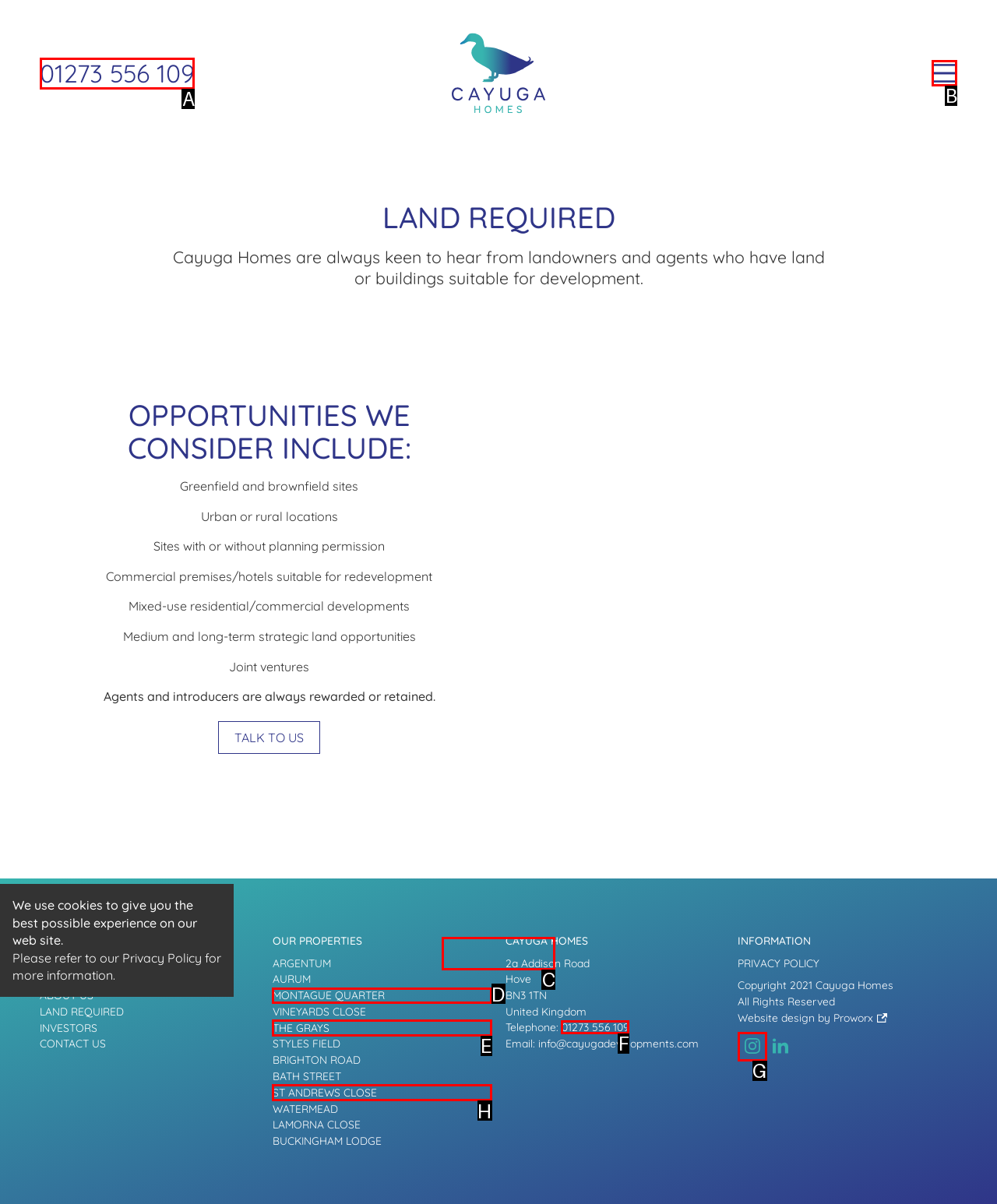Specify the letter of the UI element that should be clicked to achieve the following: Call the phone number
Provide the corresponding letter from the choices given.

A